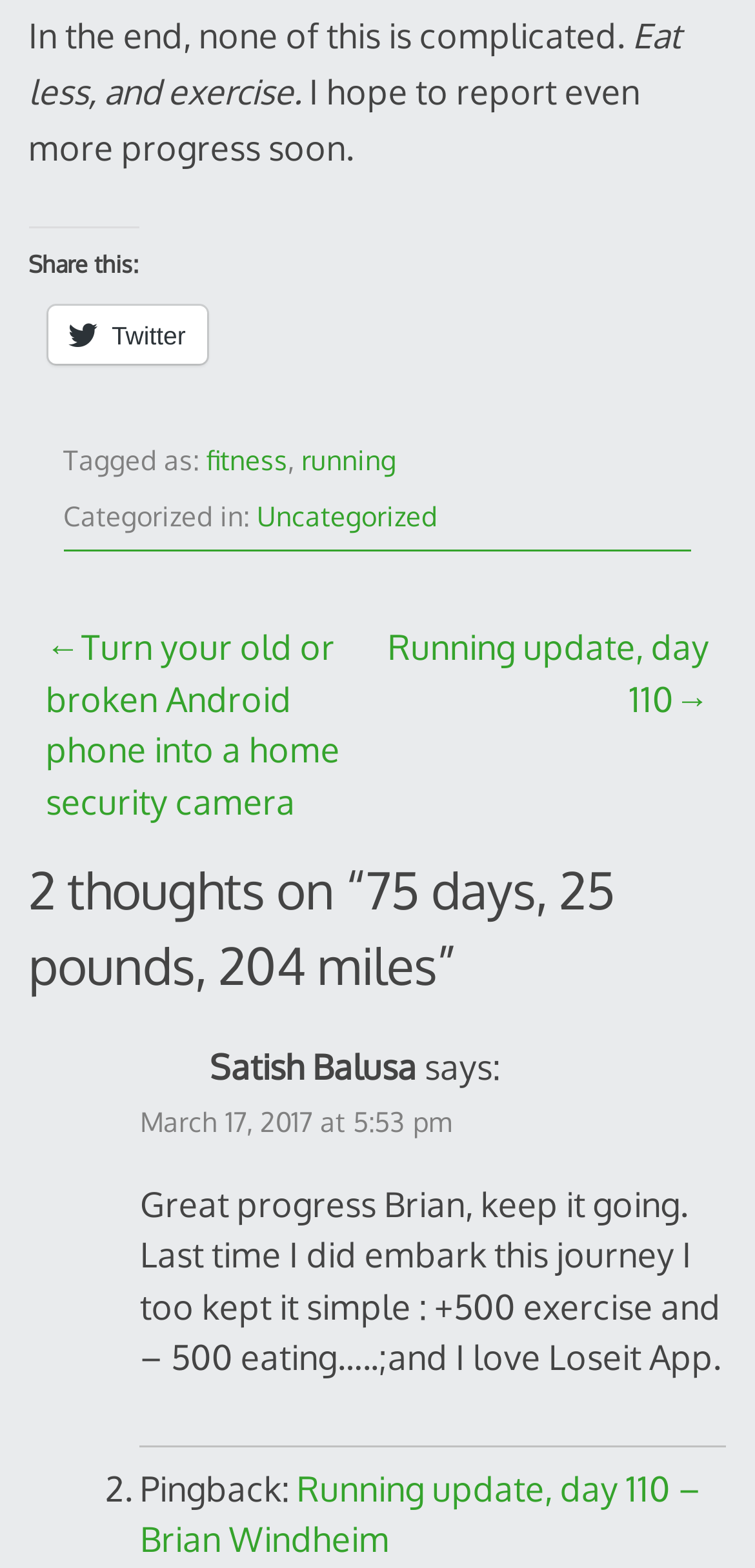What is the category of this post?
Respond with a short answer, either a single word or a phrase, based on the image.

Uncategorized